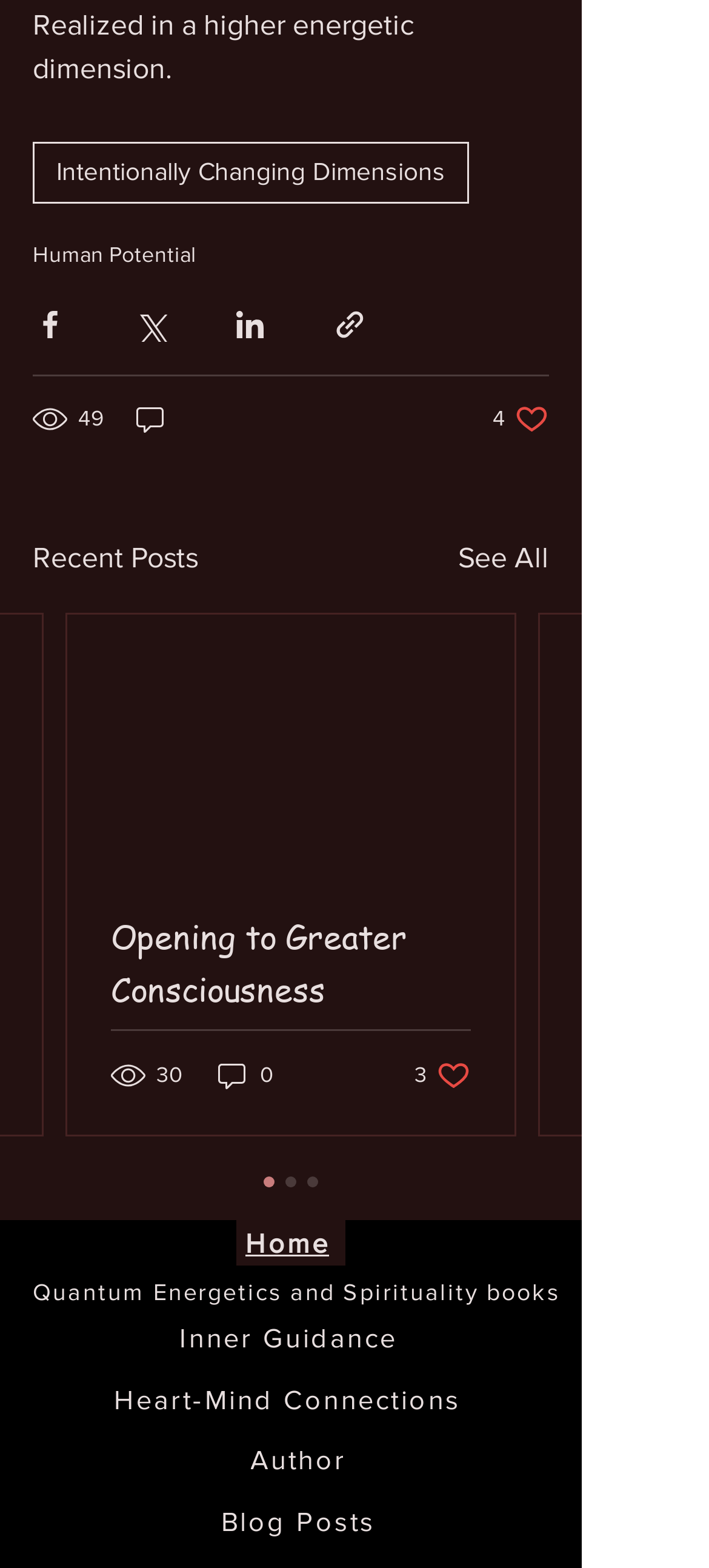Could you provide the bounding box coordinates for the portion of the screen to click to complete this instruction: "Click on the 'Opening to Greater Consciousness' link"?

[0.156, 0.58, 0.664, 0.647]